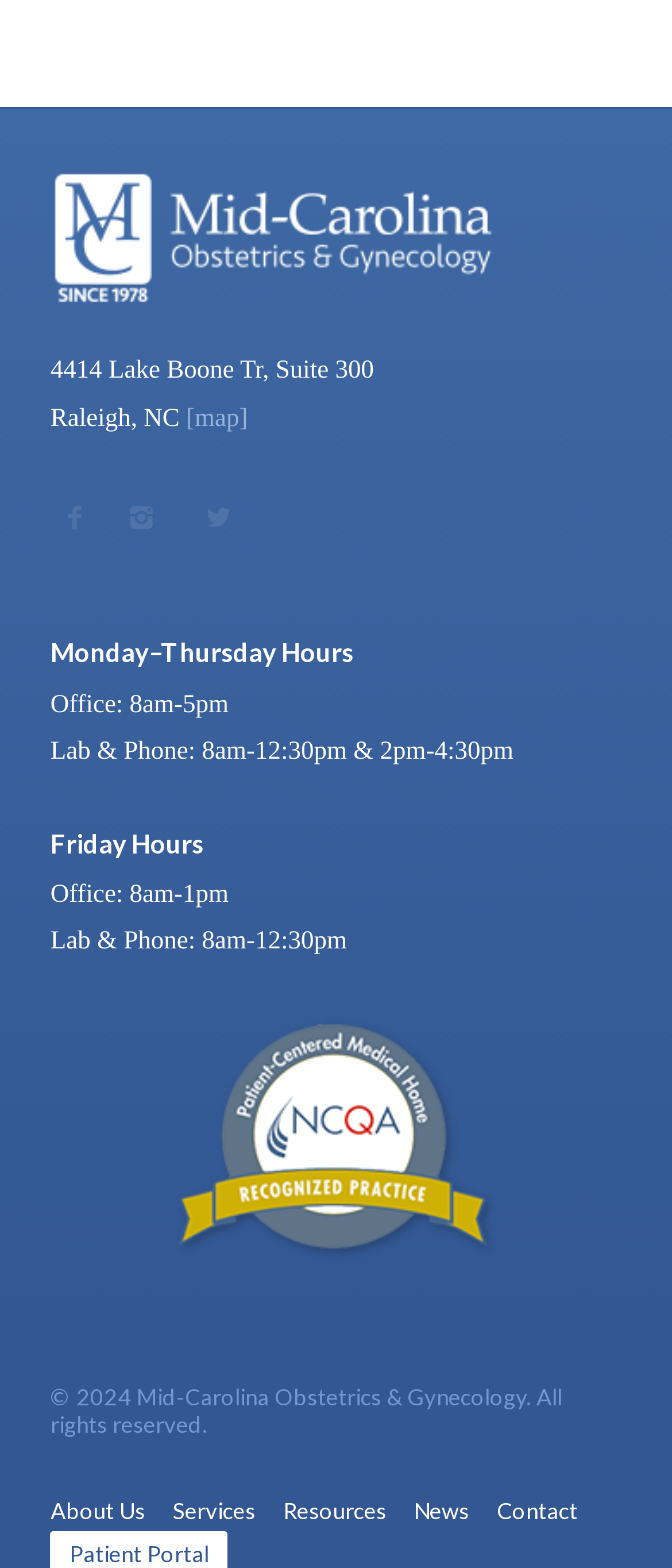Determine the bounding box coordinates (top-left x, top-left y, bottom-right x, bottom-right y) of the UI element described in the following text: News

[0.616, 0.955, 0.698, 0.972]